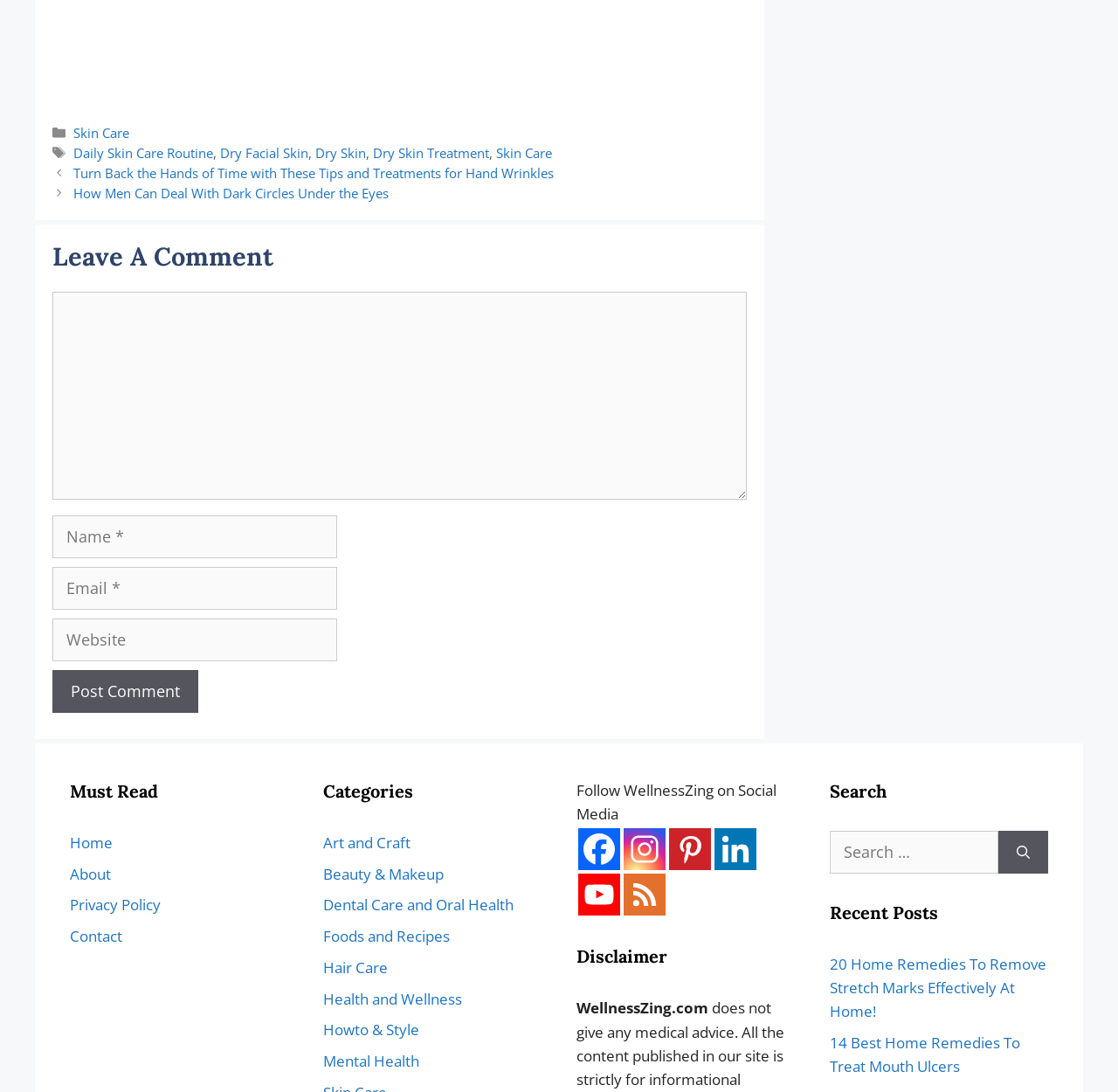Pinpoint the bounding box coordinates of the element to be clicked to execute the instruction: "Click the site logo".

None